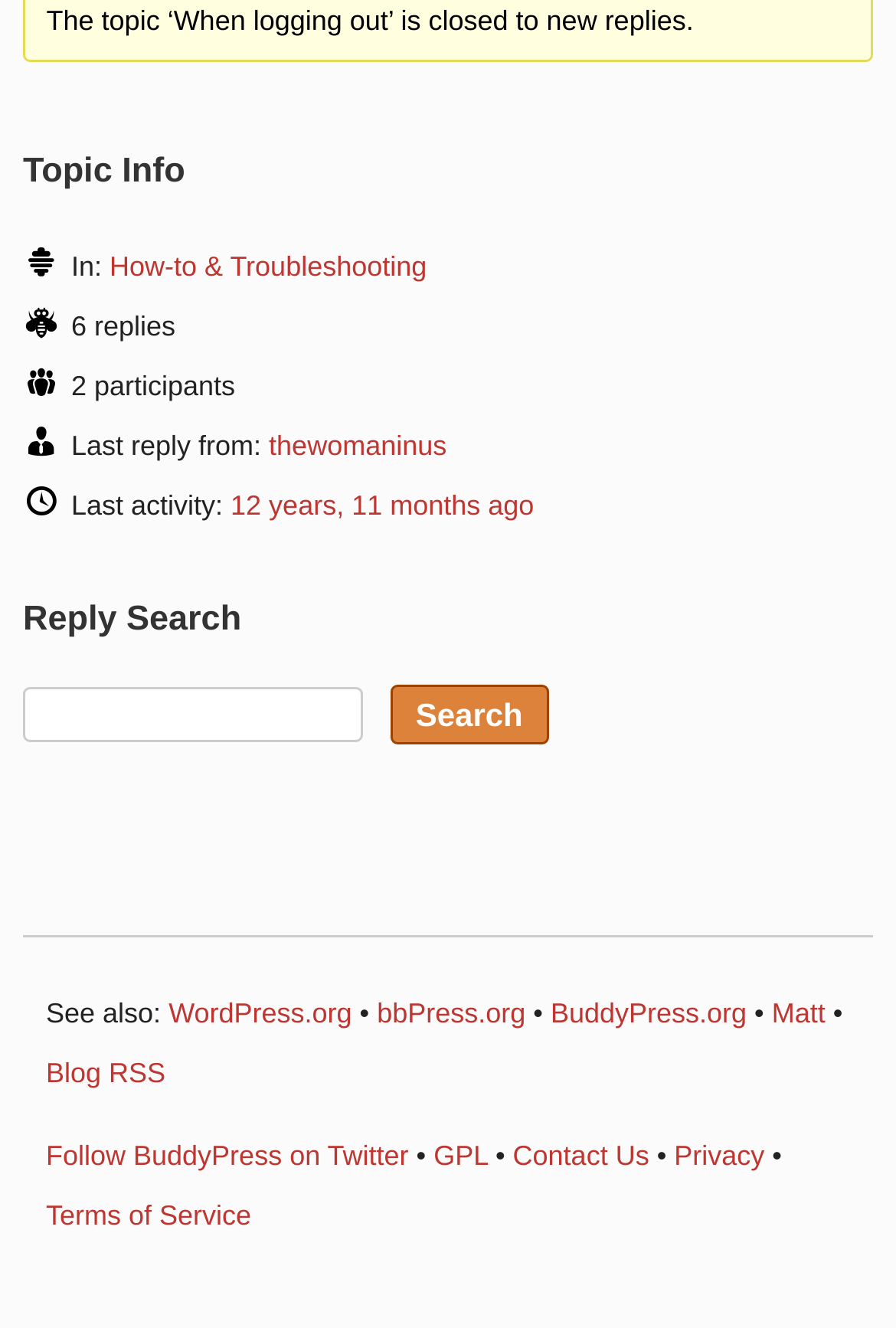What is the purpose of the search box?
Please craft a detailed and exhaustive response to the question.

The purpose of the search box can be determined by looking at the heading element with the text 'Reply Search' which is located above the search box, indicating that the search box is used to search for replies.